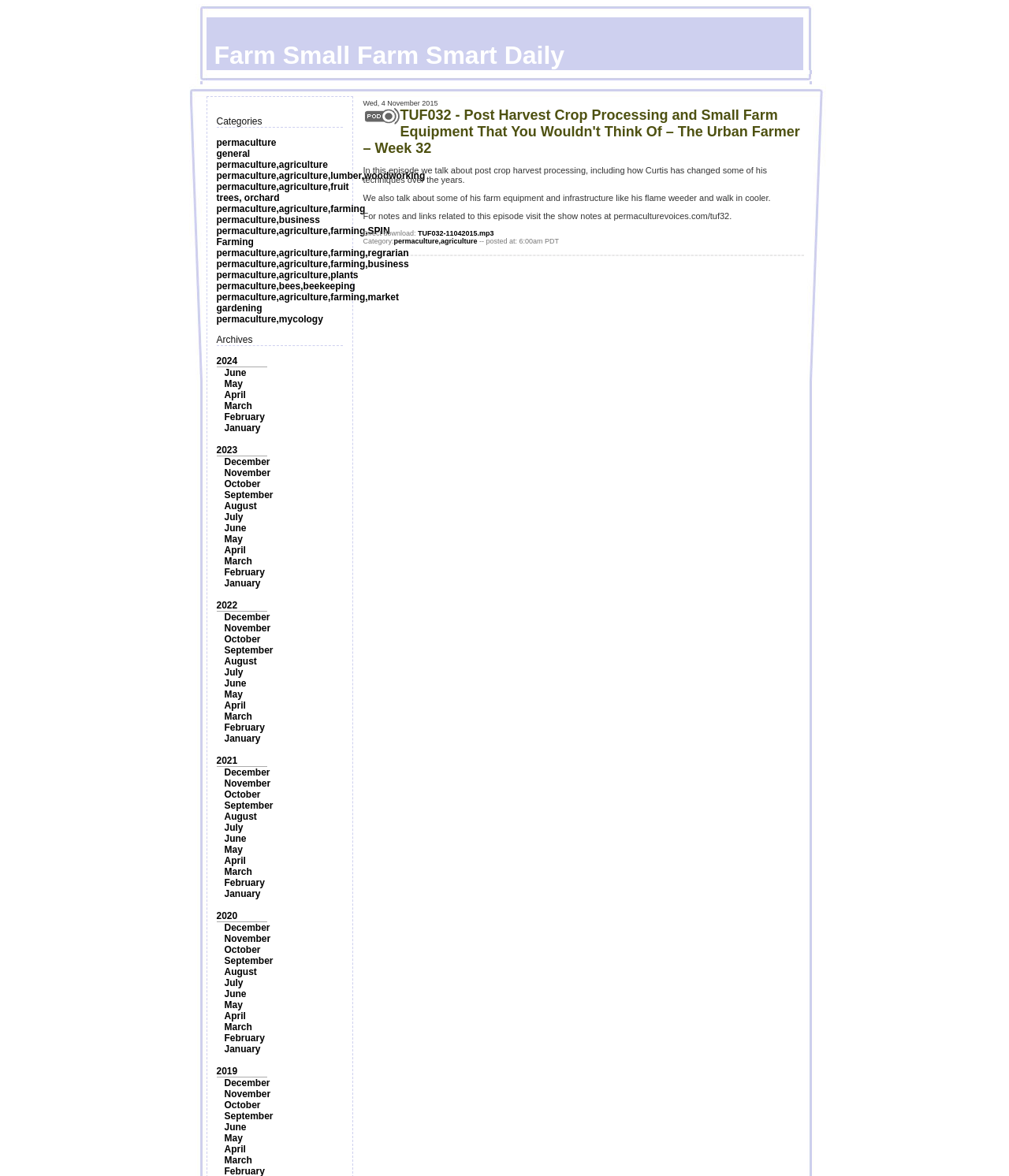Identify the bounding box coordinates for the UI element mentioned here: "permaculture,agriculture,fruit trees, orchard". Provide the coordinates as four float values between 0 and 1, i.e., [left, top, right, bottom].

[0.214, 0.154, 0.346, 0.173]